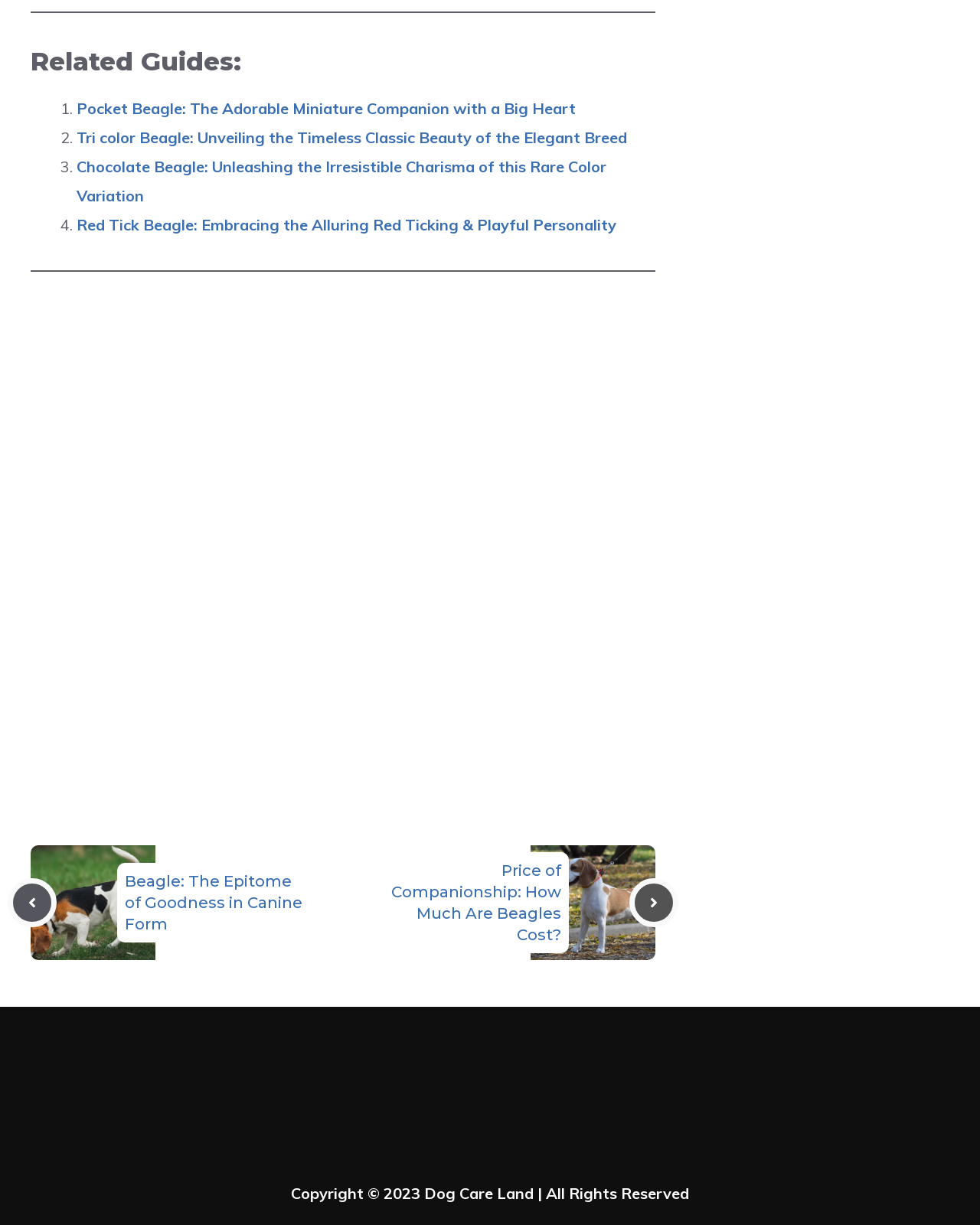Extract the bounding box coordinates for the UI element described by the text: "aria-label="Next post"". The coordinates should be in the form of [left, top, right, bottom] with values between 0 and 1.

[0.642, 0.717, 0.692, 0.757]